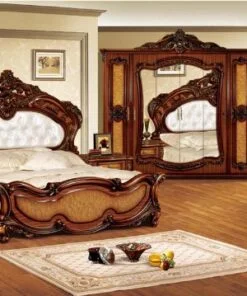Refer to the screenshot and give an in-depth answer to this question: What is the purpose of the small decorative table?

The caption states that the small decorative table, adorned with fresh fruits and traditional items, adds warmth and charm to the overall decor, suggesting that its purpose is to create a cozy and inviting atmosphere.